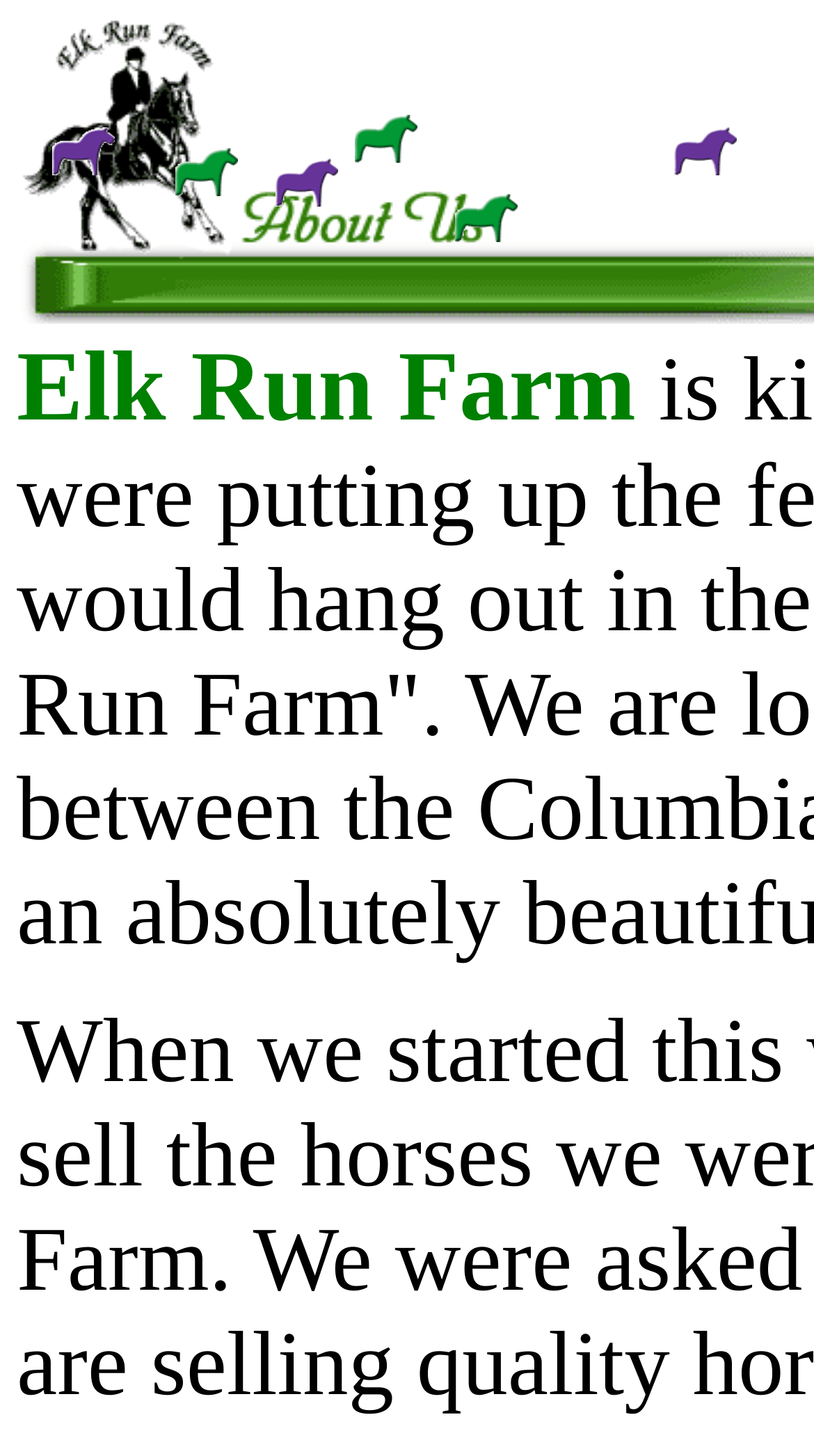What is the main topic of the webpage?
Using the visual information, answer the question in a single word or phrase.

Elk Run Farm